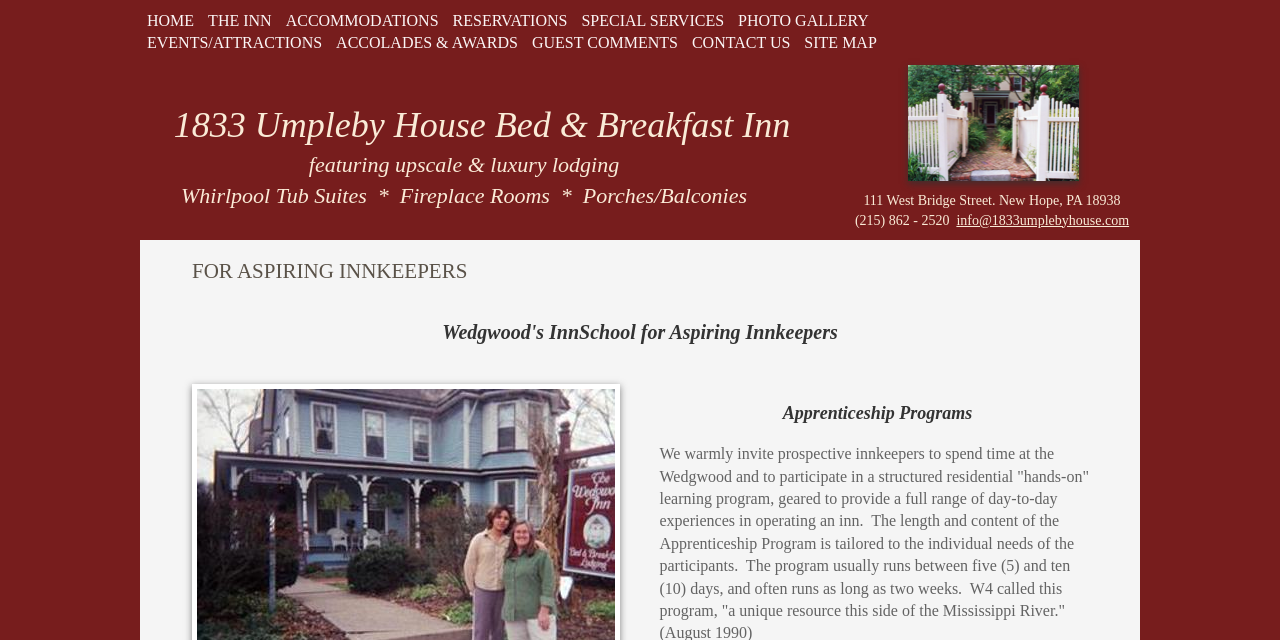What is the email address of the Umpleby House Bed and Breakfast Inn?
Respond with a short answer, either a single word or a phrase, based on the image.

info@1833umplebyhouse.com